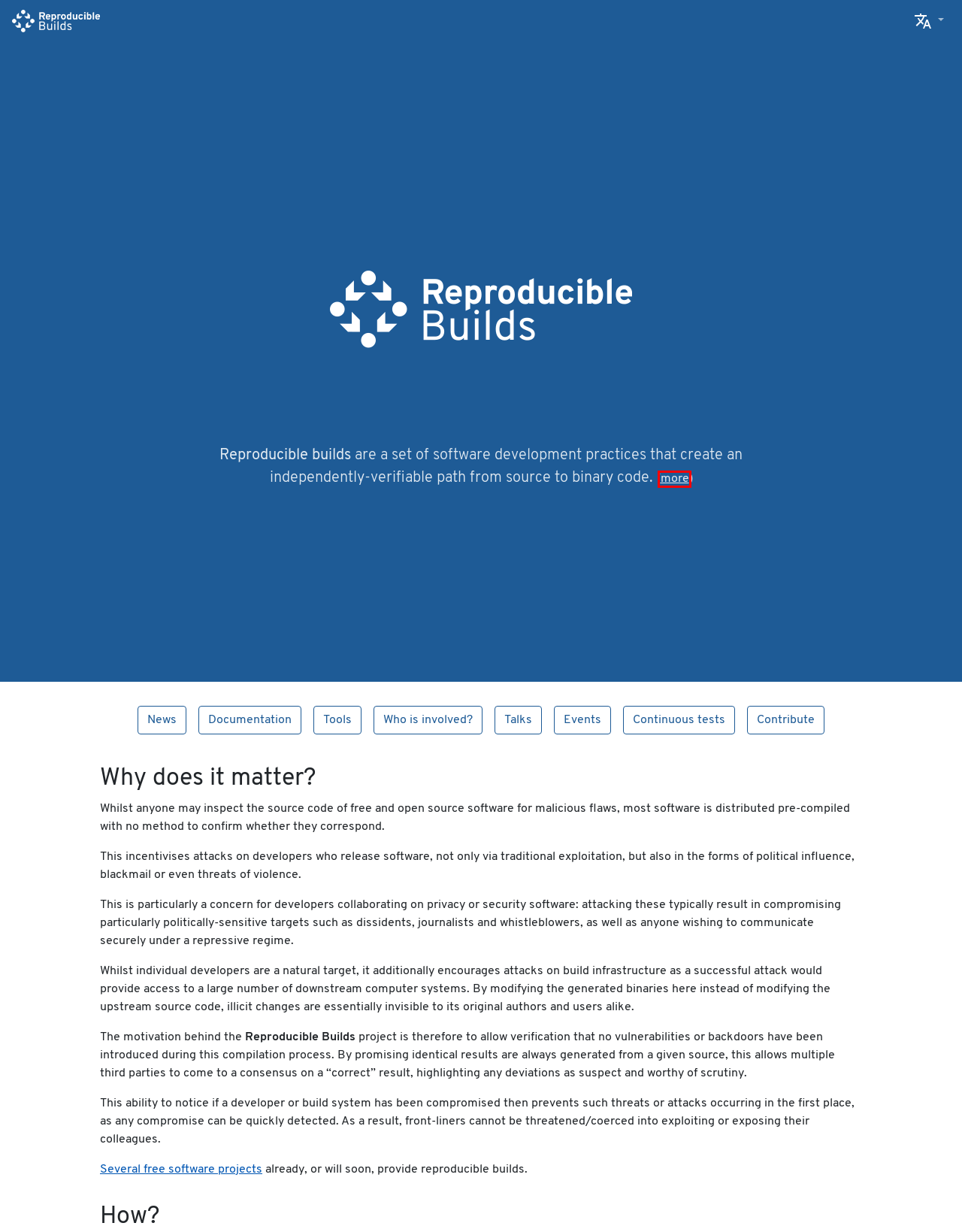Look at the screenshot of a webpage where a red bounding box surrounds a UI element. Your task is to select the best-matching webpage description for the new webpage after you click the element within the bounding box. The available options are:
A. Definitions — reproducible-builds.org
B. Contribute — reproducible-builds.org
C. Talks — reproducible-builds.org
D. News — reproducible-builds.org
E. Events — reproducible-builds.org
F. Documentation — reproducible-builds.org
G. Continuous tests — reproducible-builds.org
H. Who is involved? — reproducible-builds.org

A